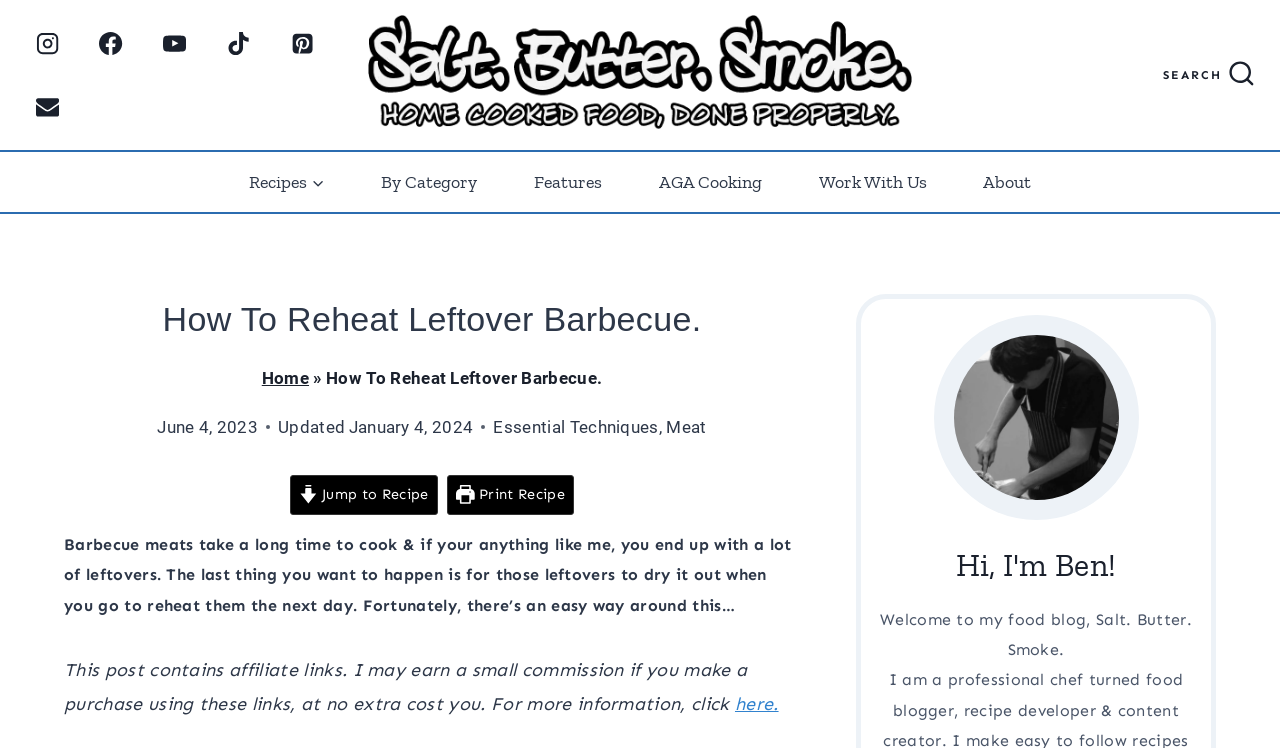Please identify the bounding box coordinates of the clickable area that will allow you to execute the instruction: "Jump to Recipe".

[0.227, 0.636, 0.342, 0.688]